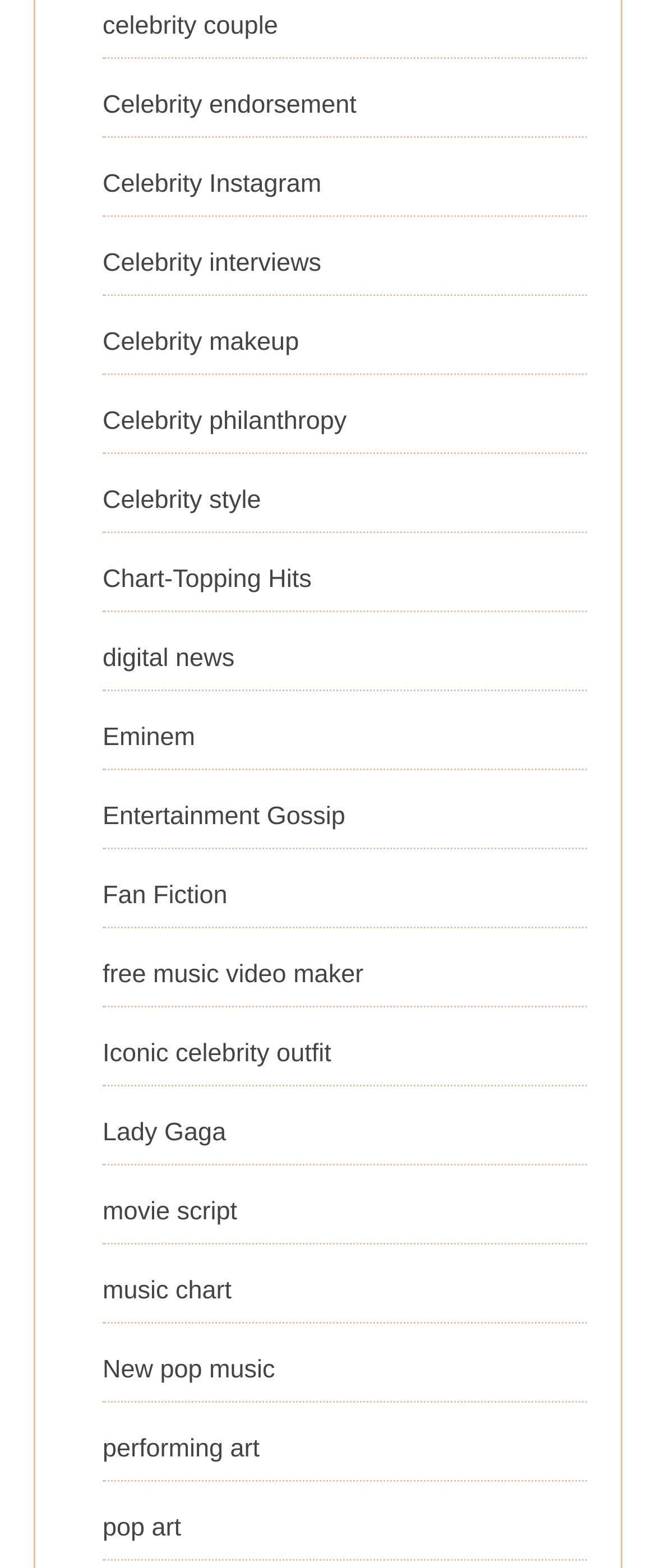Identify the bounding box coordinates of the region that should be clicked to execute the following instruction: "Explore celebrity Instagram".

[0.156, 0.109, 0.49, 0.127]